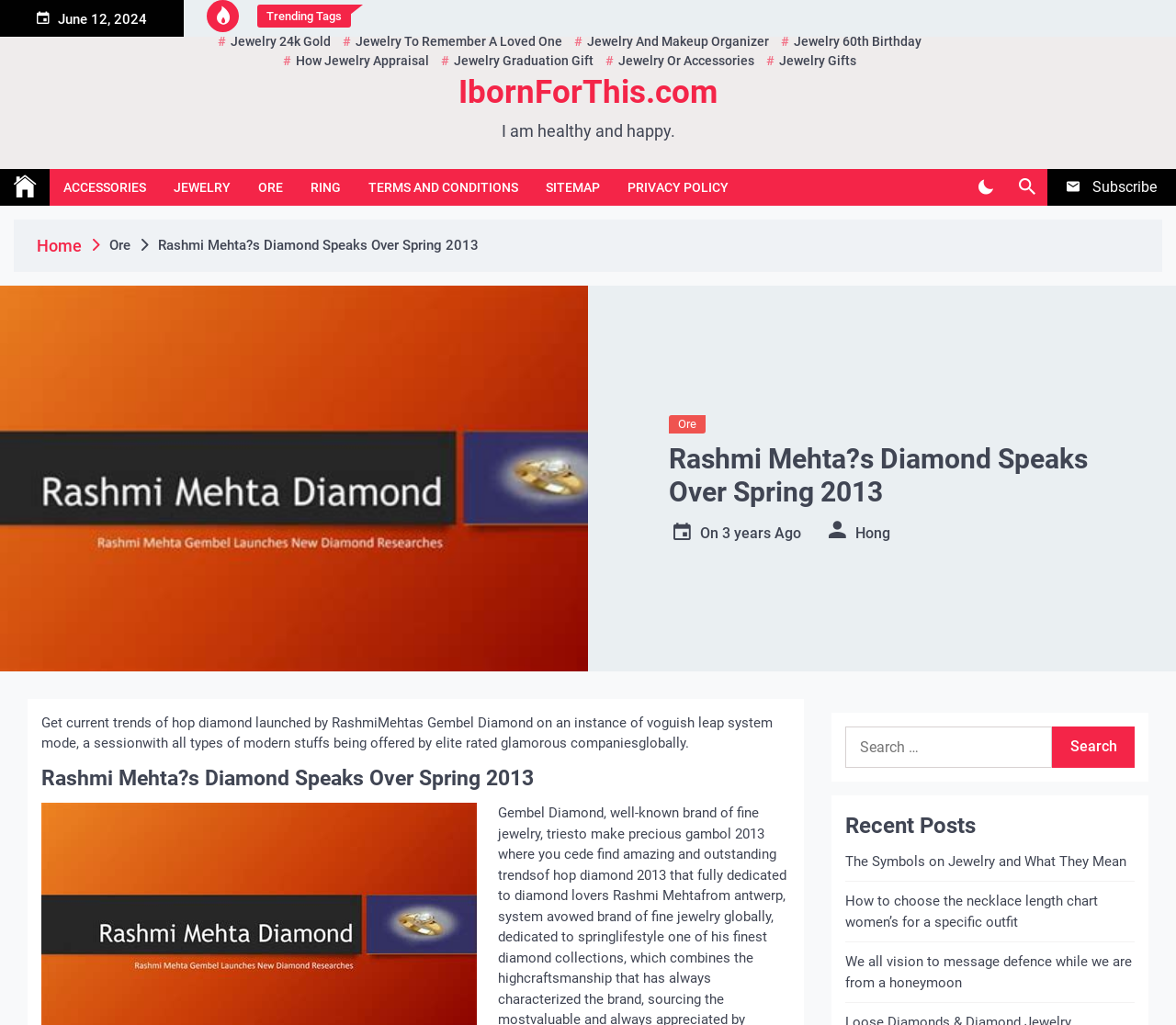Determine the bounding box coordinates for the region that must be clicked to execute the following instruction: "Switch to dark mode".

[0.82, 0.165, 0.855, 0.2]